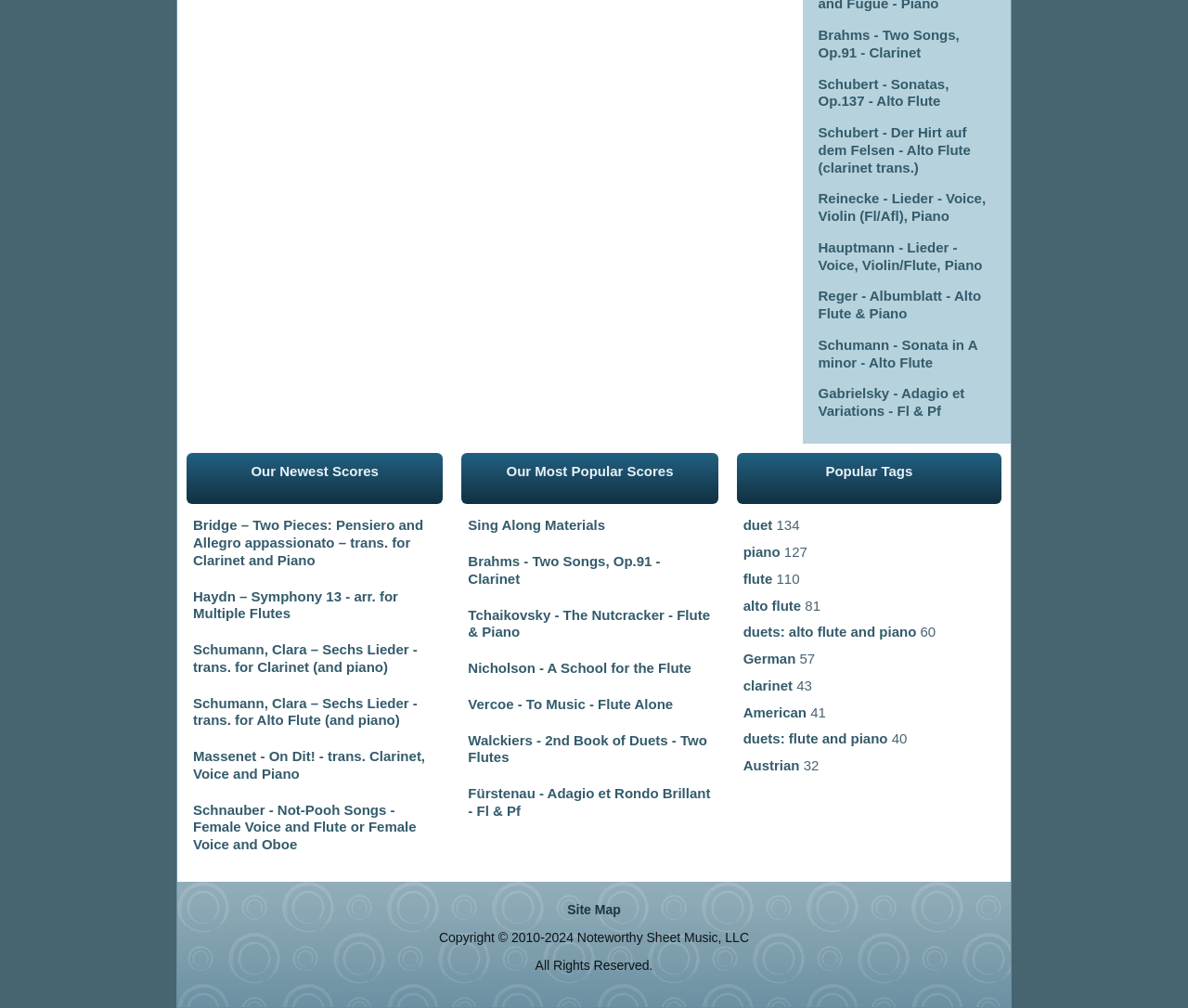Pinpoint the bounding box coordinates of the clickable area necessary to execute the following instruction: "Search for something". The coordinates should be given as four float numbers between 0 and 1, namely [left, top, right, bottom].

None